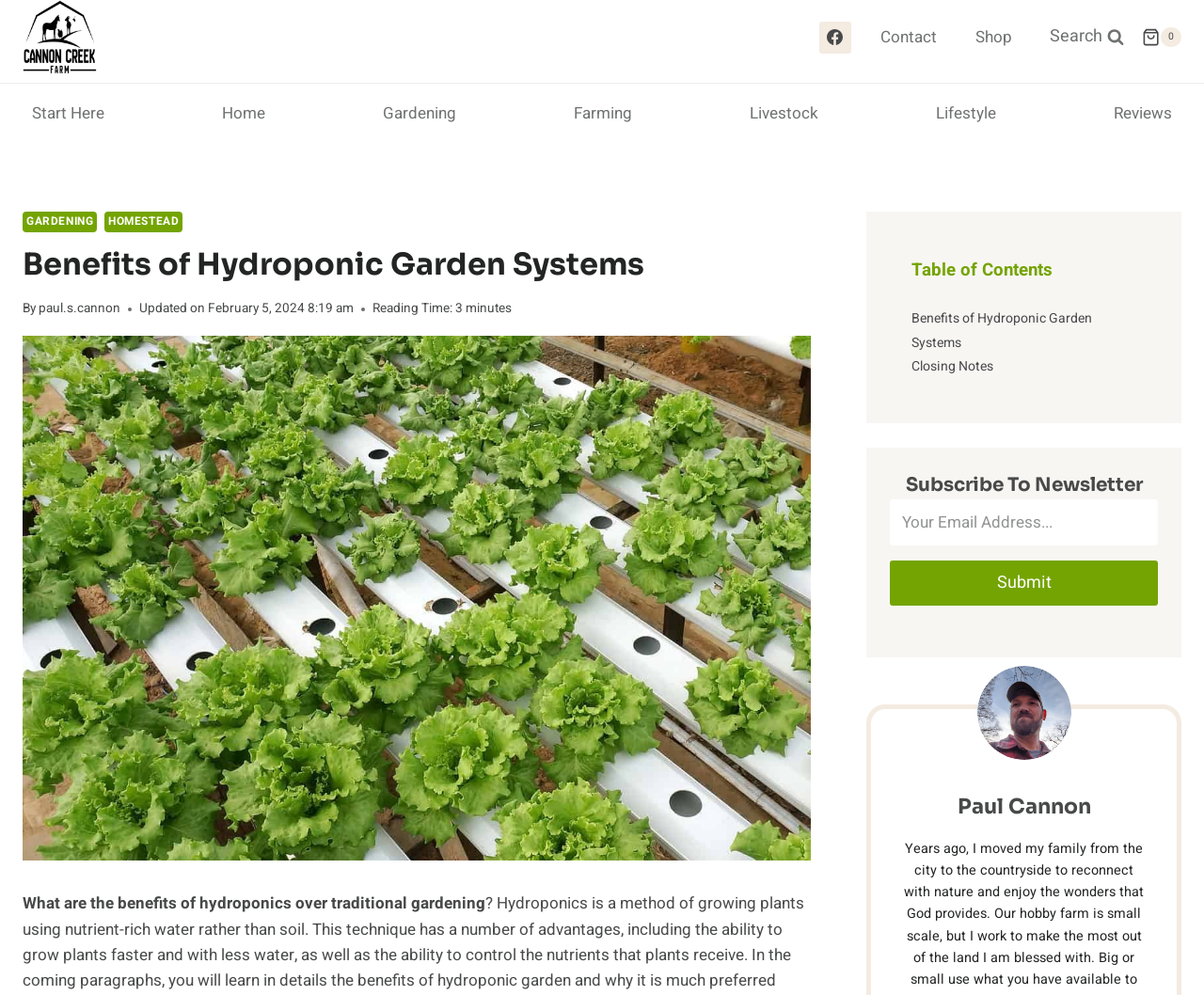Find the bounding box coordinates of the element to click in order to complete the given instruction: "View the shopping cart."

[0.948, 0.027, 0.981, 0.048]